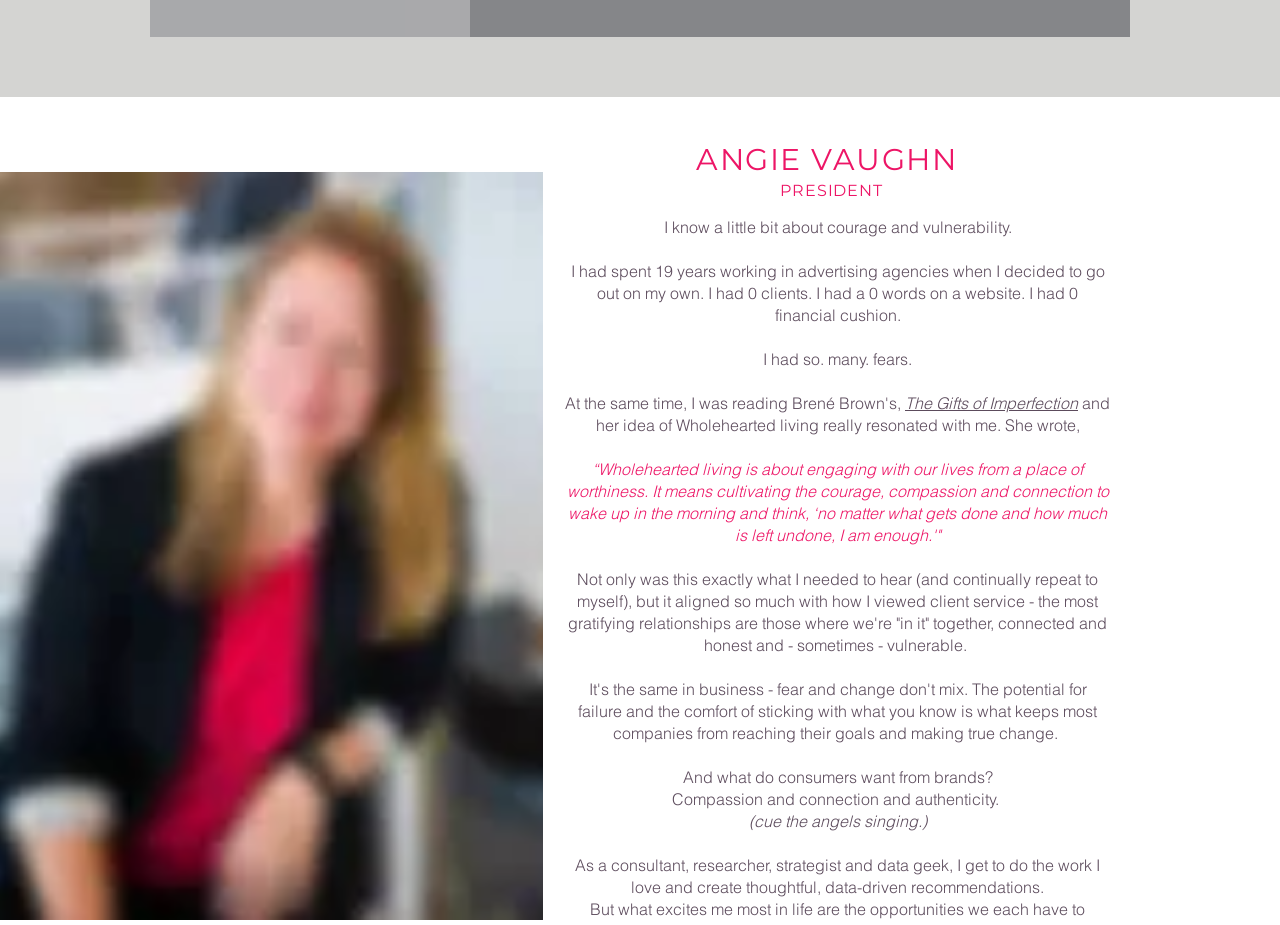Show the bounding box coordinates for the HTML element as described: "The Gifts of Imperfection".

[0.707, 0.425, 0.842, 0.446]